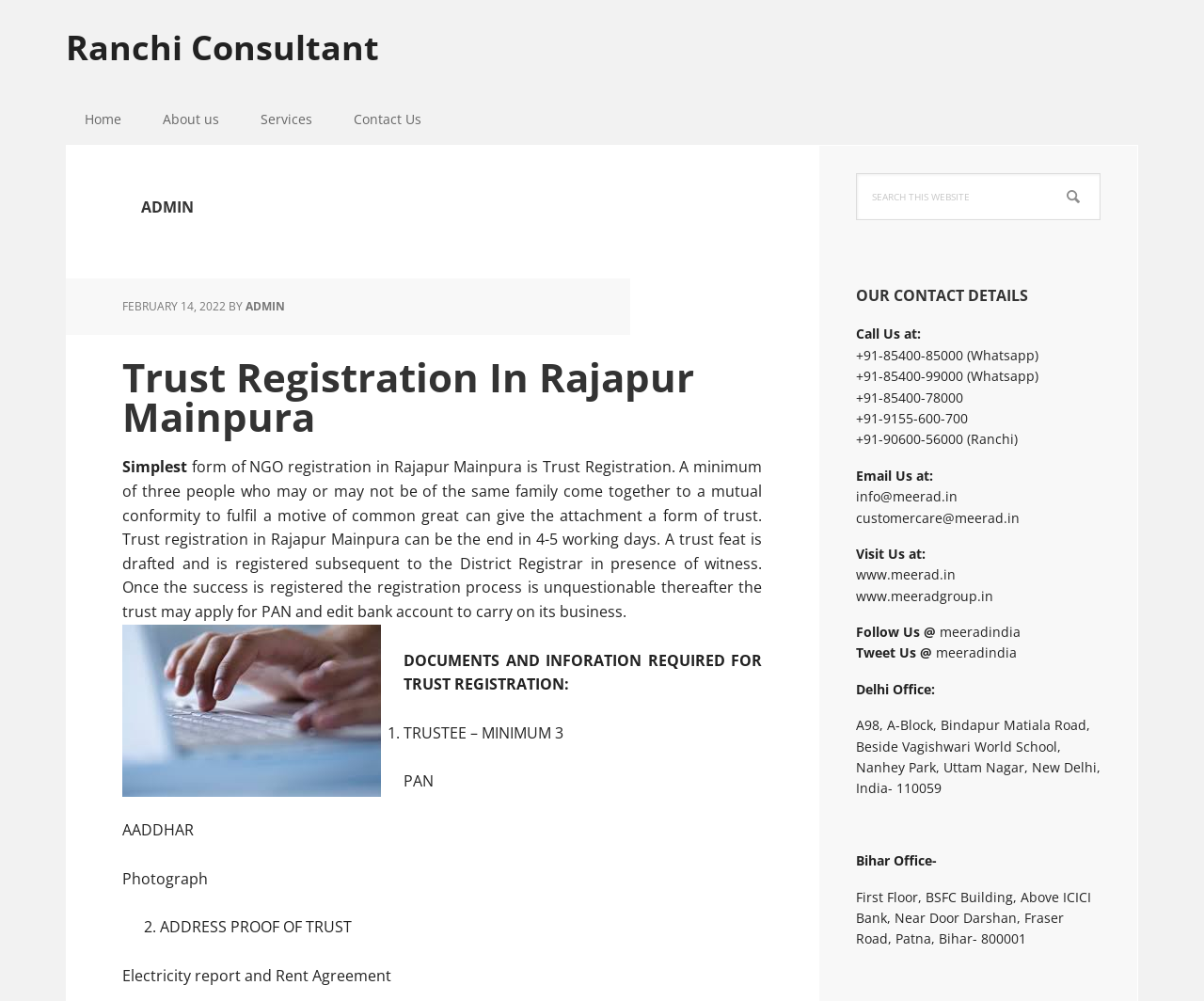Based on the image, give a detailed response to the question: What is the address of the Delhi Office?

The webpage provides contact details, including office addresses, and the Delhi Office address is listed as A98, A-Block, Bindapur Matiala Road, Beside Vagishwari World School, Nanhey Park, Uttam Nagar, New Delhi, India- 110059.